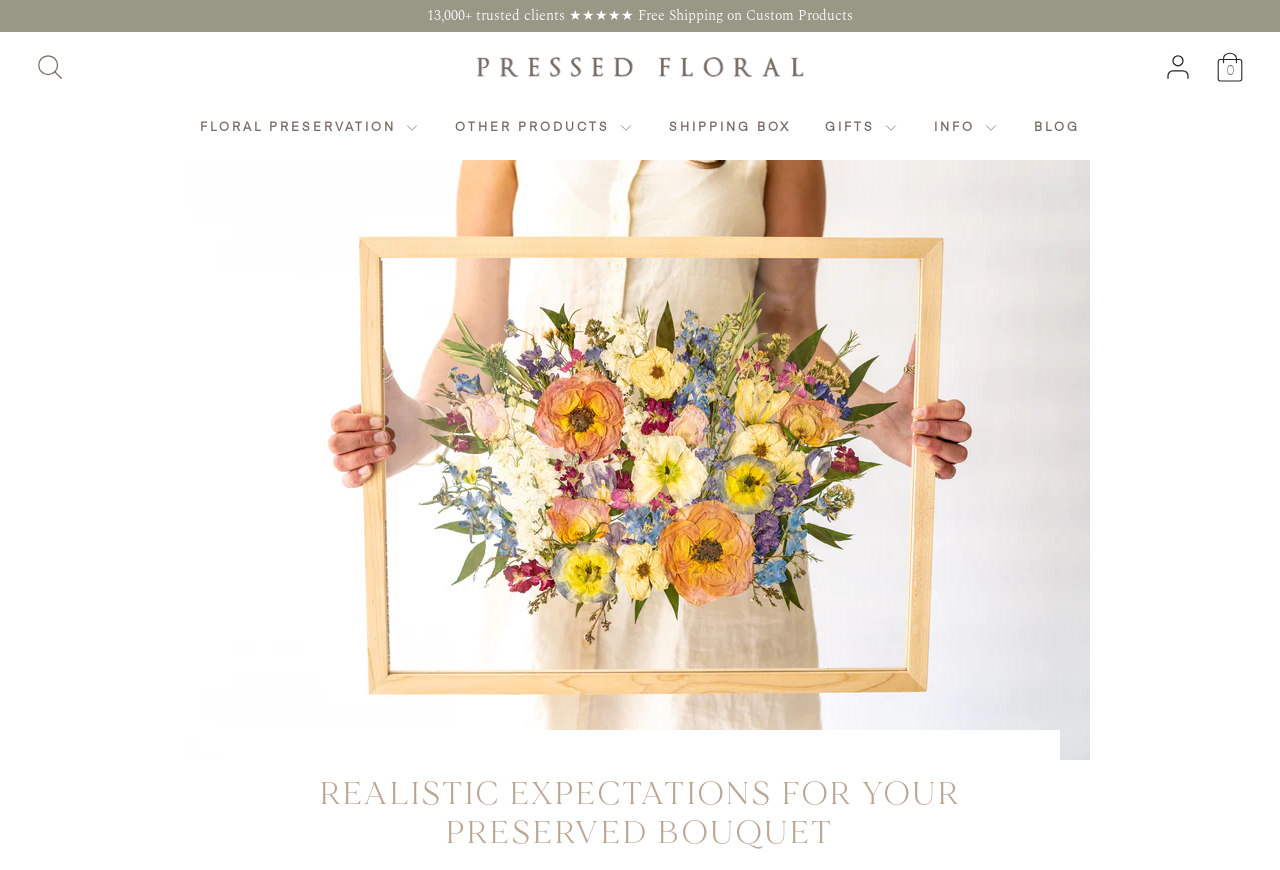Indicate the bounding box coordinates of the element that needs to be clicked to satisfy the following instruction: "Search for products". The coordinates should be four float numbers between 0 and 1, i.e., [left, top, right, bottom].

[0.195, 0.053, 0.805, 0.101]